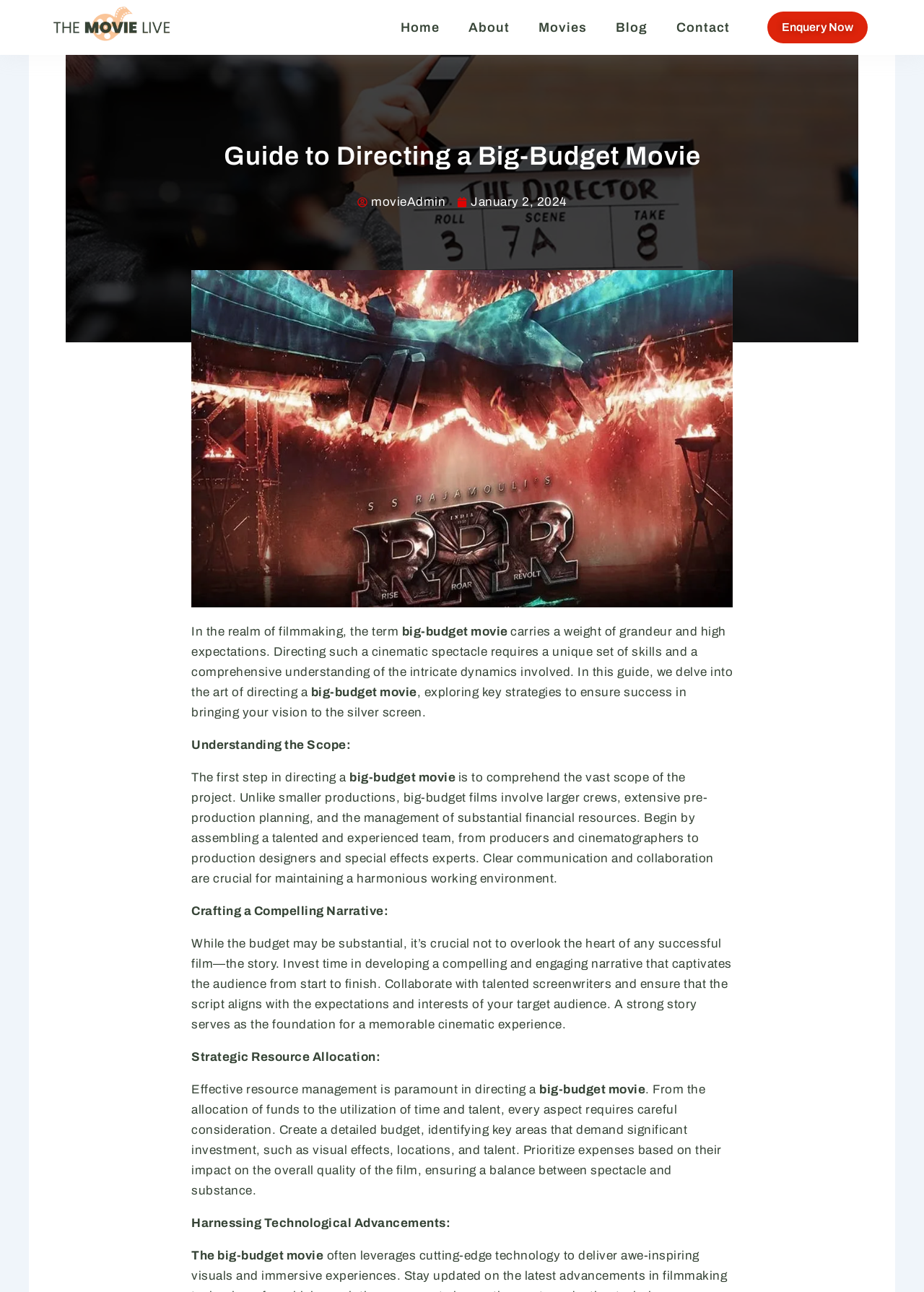Please reply with a single word or brief phrase to the question: 
What is the first step in directing a big-budget movie?

Understanding the scope